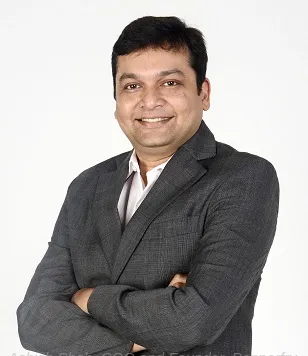Create a detailed narrative for the image.

The image features Ashish Shah, the COO and Founder of Pepperfry, a prominent online furniture and home decor marketplace in India. In the photo, he is smiling confidently, wearing a formal grey blazer over a white shirt, conveying a sense of professionalism and approachability. With his arms crossed, he presents a poised demeanor, reflecting his leadership role in a competitive ecommerce landscape. Under his guidance, Pepperfry has maintained its position as a category leader in the furniture market, adapting to challenges posed by competitors like Urban Ladder and Flipkart.